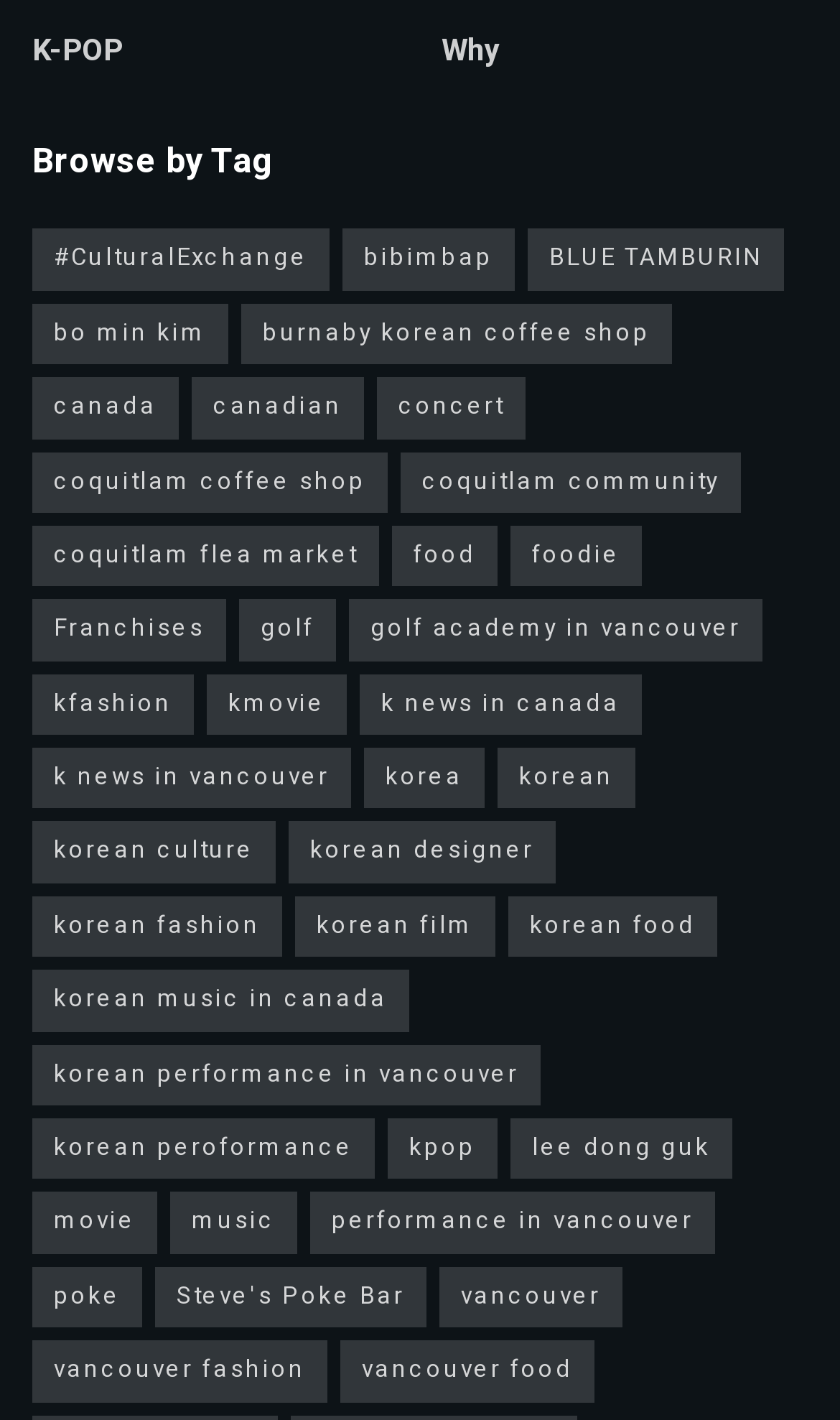Please determine the bounding box coordinates of the element's region to click for the following instruction: "Click on K-POP".

[0.038, 0.02, 0.146, 0.051]